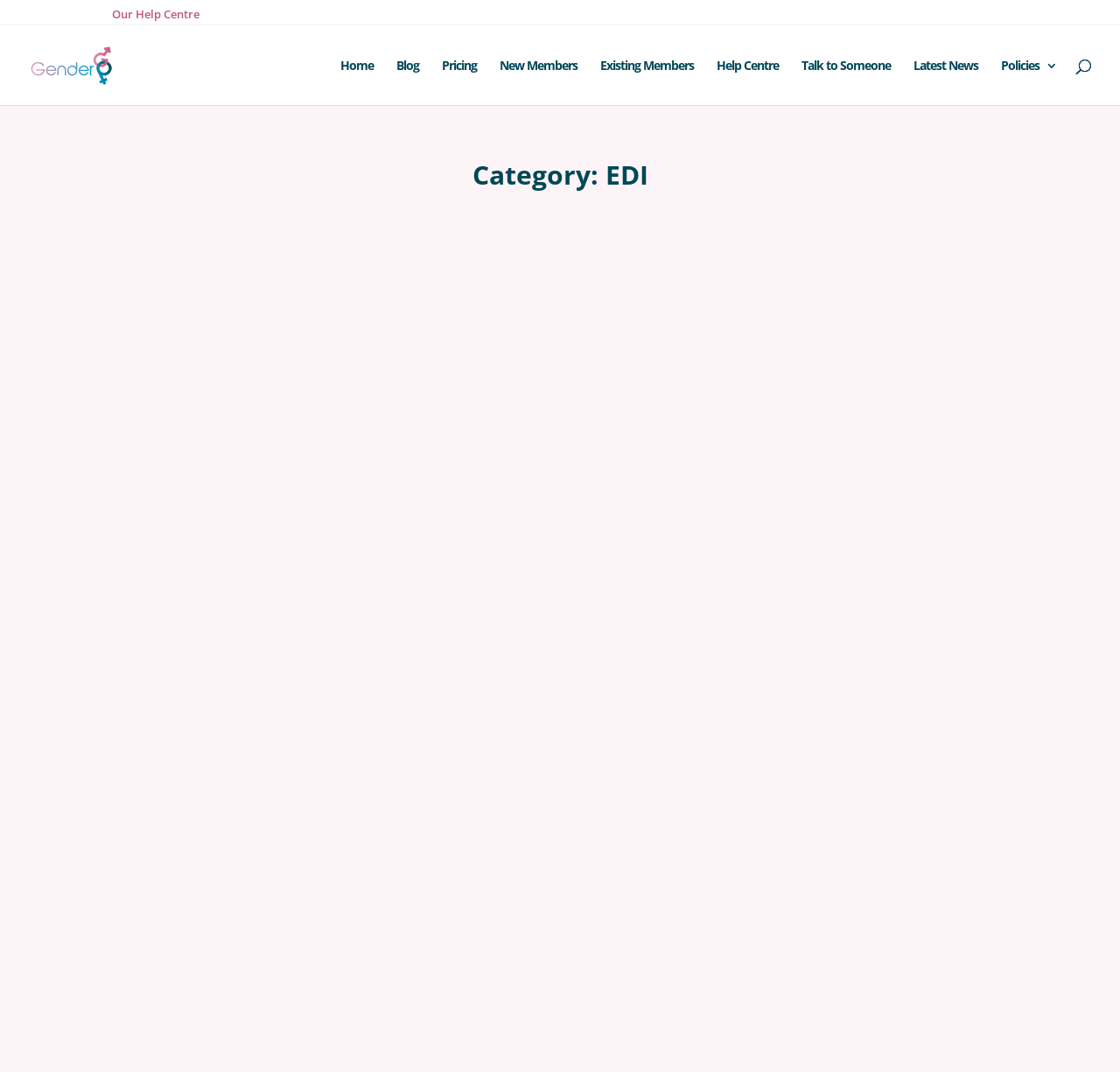Produce an elaborate caption capturing the essence of the webpage.

The webpage is about EDI Archives, specifically focused on transgender services provided by GenderGP. At the top, there are several links, including "Our Help Centre", "GenderGP Transgender Services" accompanied by an image, "Home", "Blog", "Pricing", "New Members", "Existing Members", "Help Centre", "Talk to Someone", "Latest News", and "Policies 3". 

To the right of these links, there is a search box labeled "Search for:". Below these elements, there is a category label "Category: EDI". The main content of the page is an article with a heading "Know your rights as a trans person in the US workplace". This article has a link with the same title, accompanied by an image, and a brief summary "We outline what to do if you are experiencing discrimination in the US workplace because you are transgender." The article also includes the date "Oct 11, 2023" and a category label "EDI".